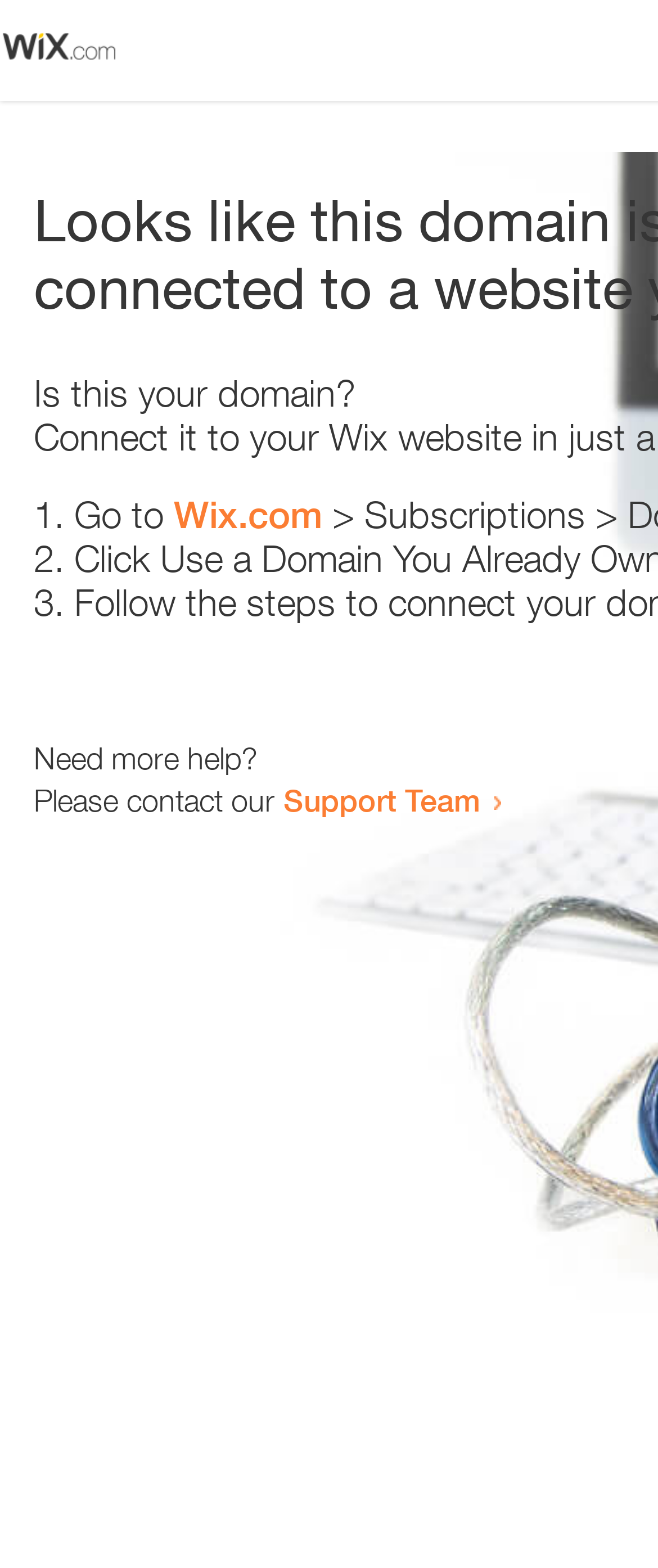Please analyze the image and give a detailed answer to the question:
Where can the user get more help?

The webpage provides a link to the 'Support Team' where the user can contact for further assistance if needed.